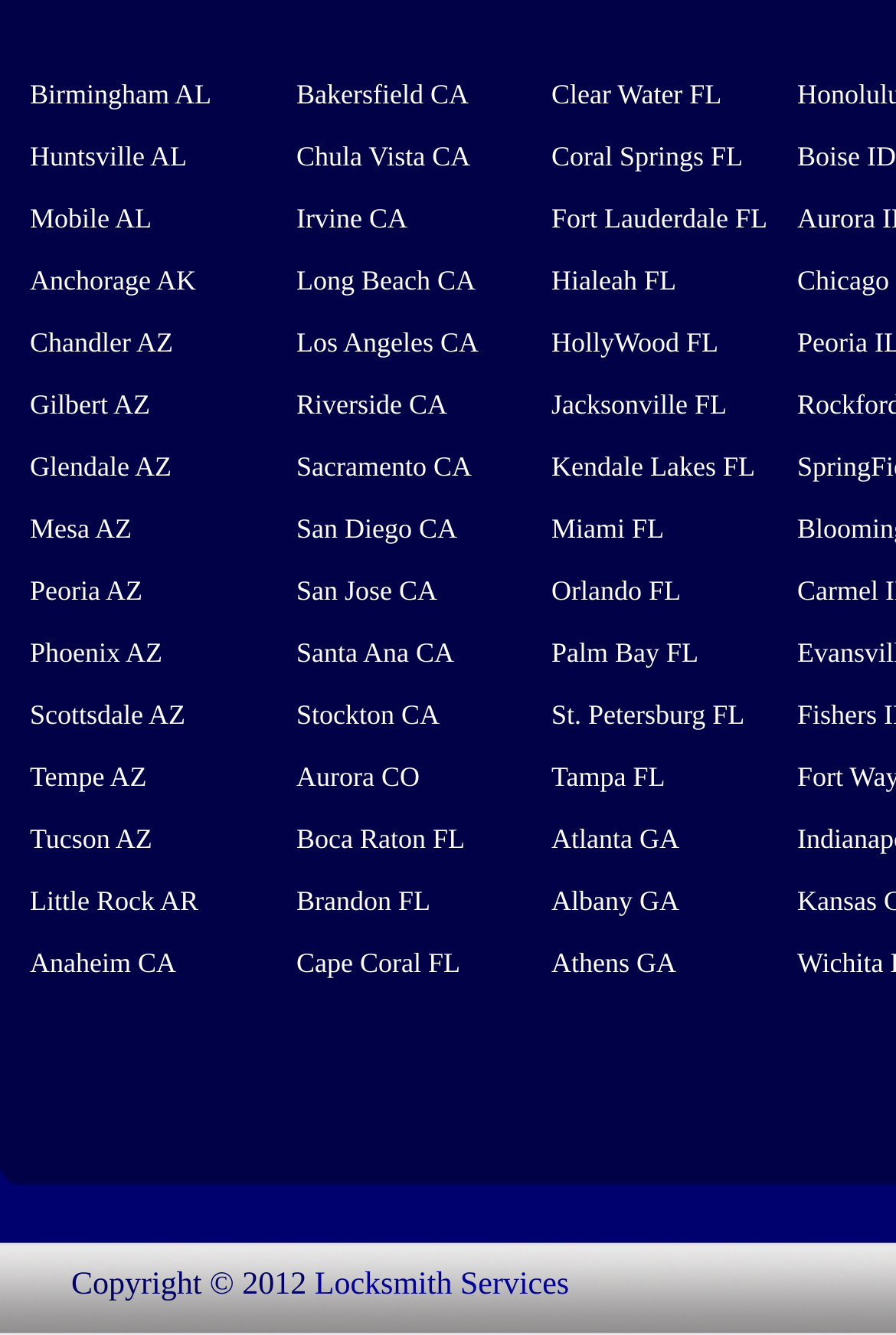Specify the bounding box coordinates of the area to click in order to execute this command: 'Select a category'. The coordinates should consist of four float numbers ranging from 0 to 1, and should be formatted as [left, top, right, bottom].

None